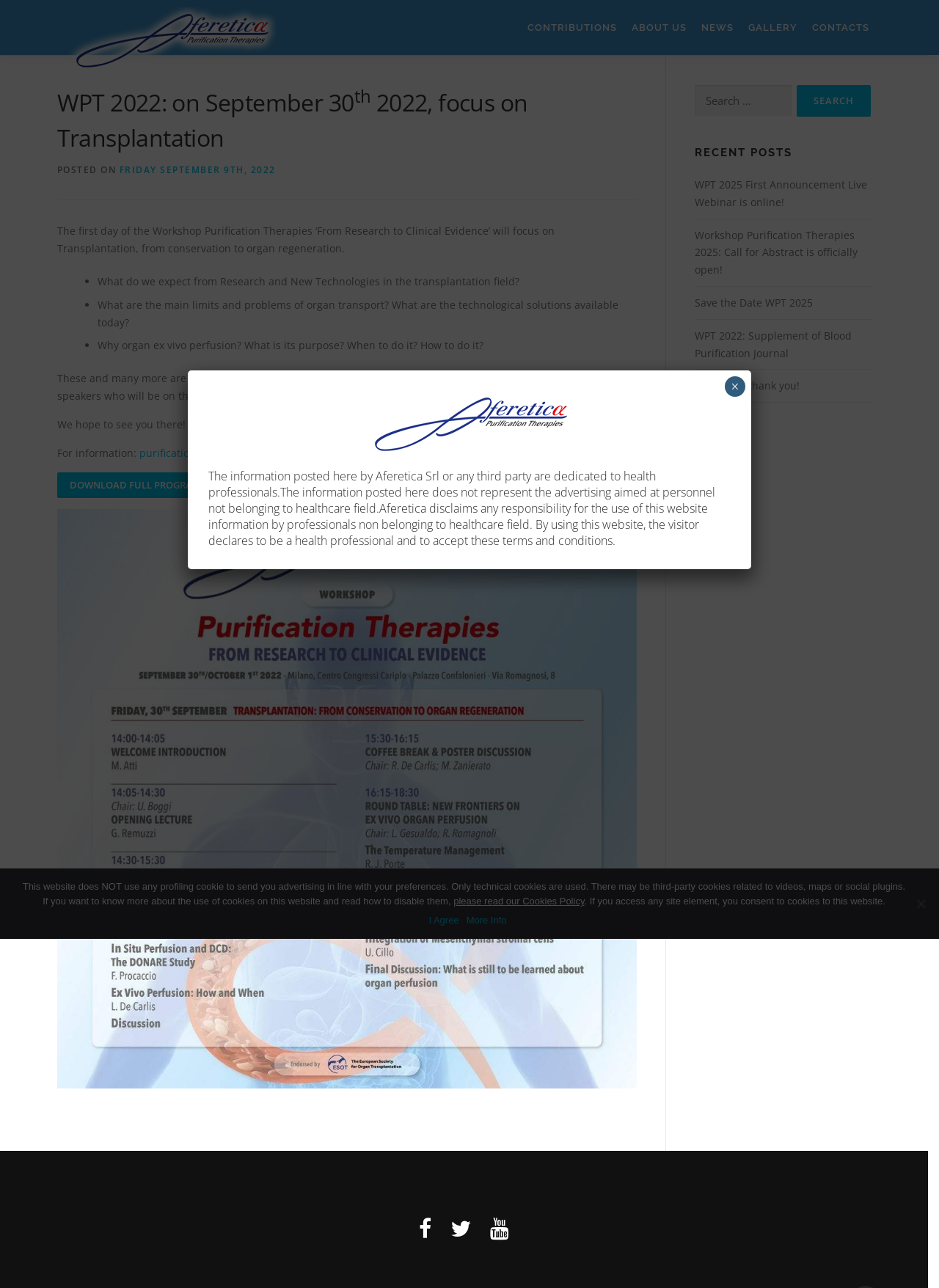Respond with a single word or phrase to the following question:
What is the topic of the recent post 'WPT 2022: Supplement of Blood Purification Journal'?

Blood Purification Journal